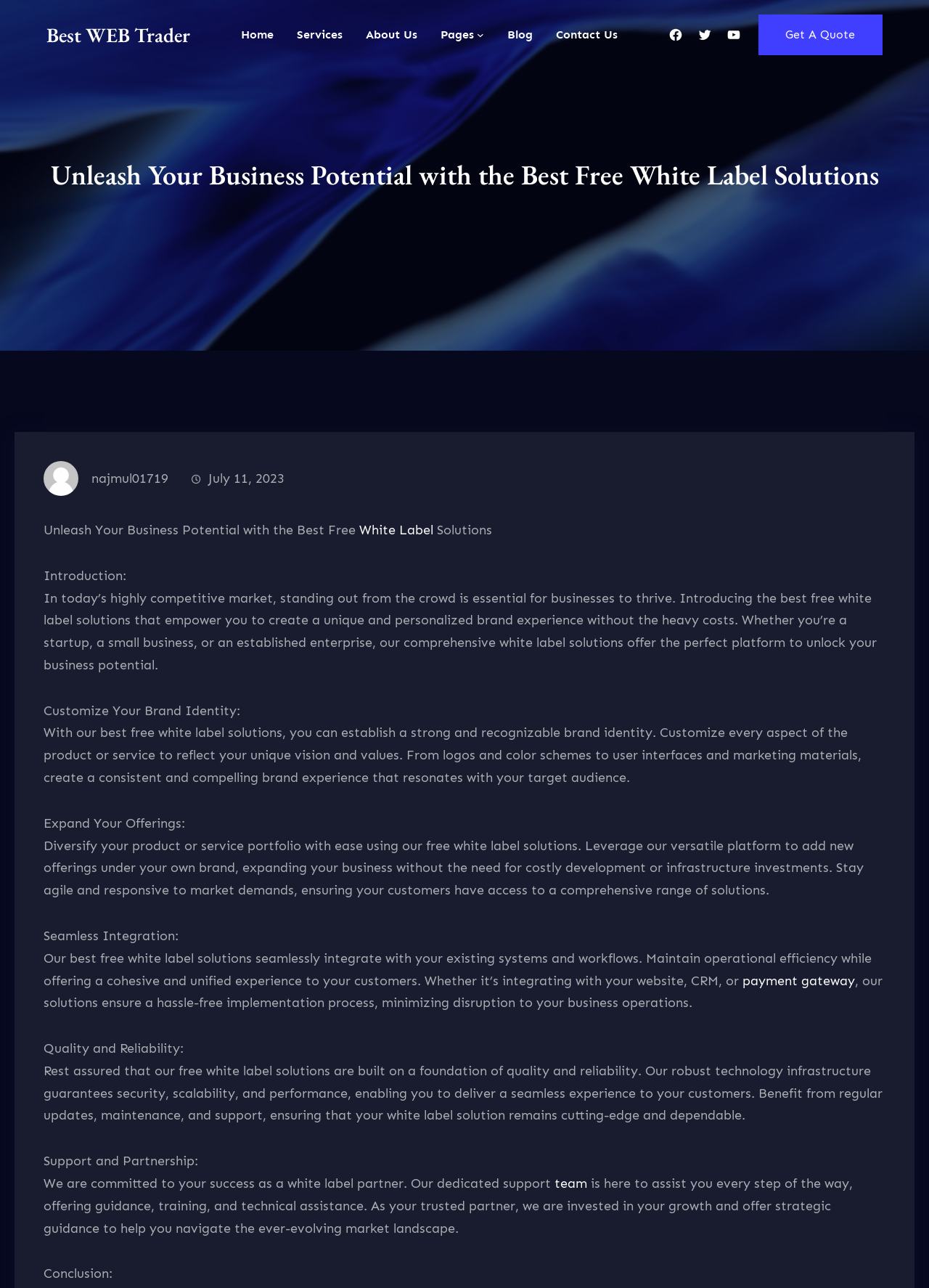Please answer the following query using a single word or phrase: 
What kind of support does the white label partner offer?

Dedicated support team